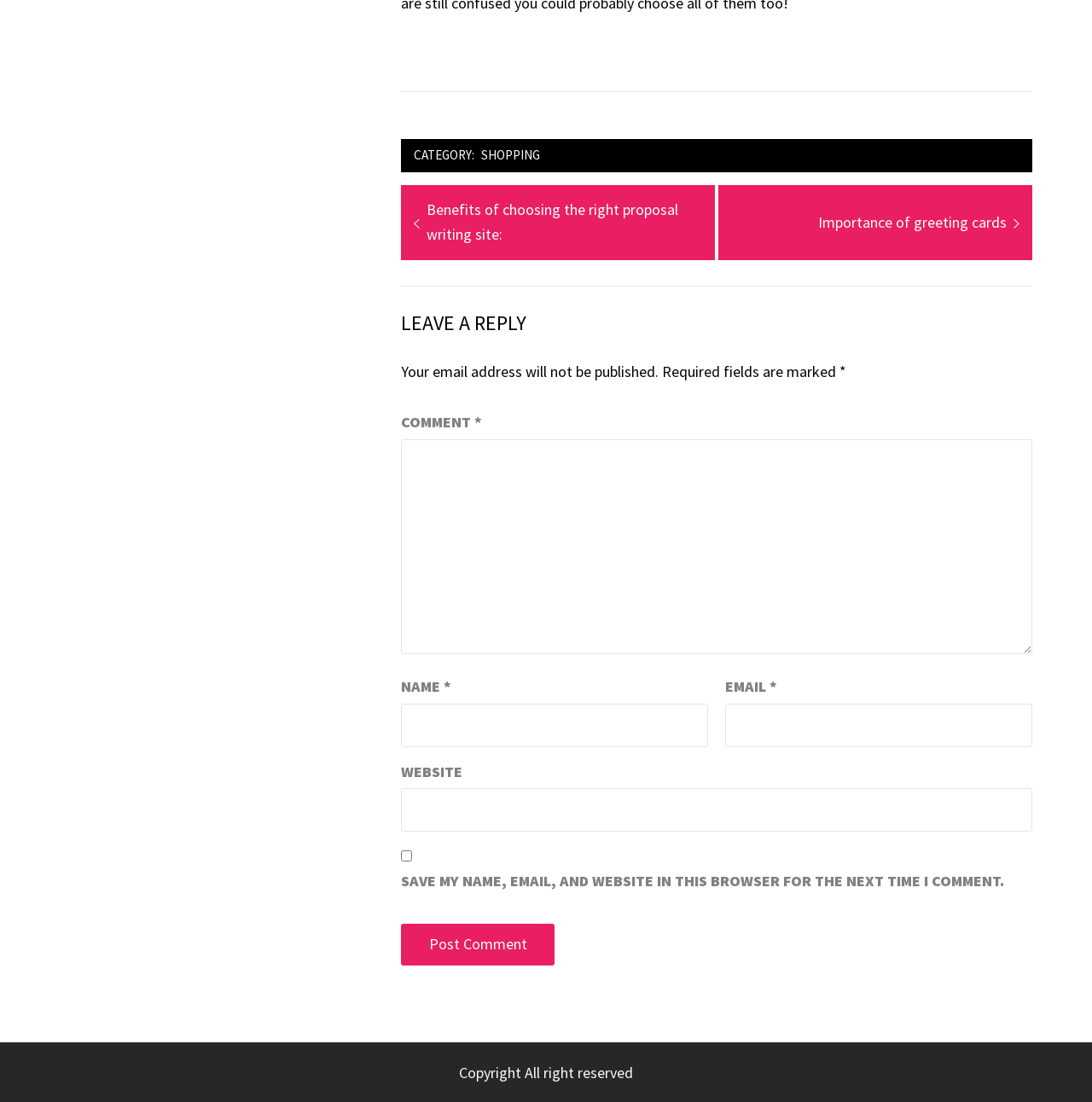Identify and provide the bounding box coordinates of the UI element described: "Shopping". The coordinates should be formatted as [left, top, right, bottom], with each number being a float between 0 and 1.

[0.437, 0.13, 0.498, 0.153]